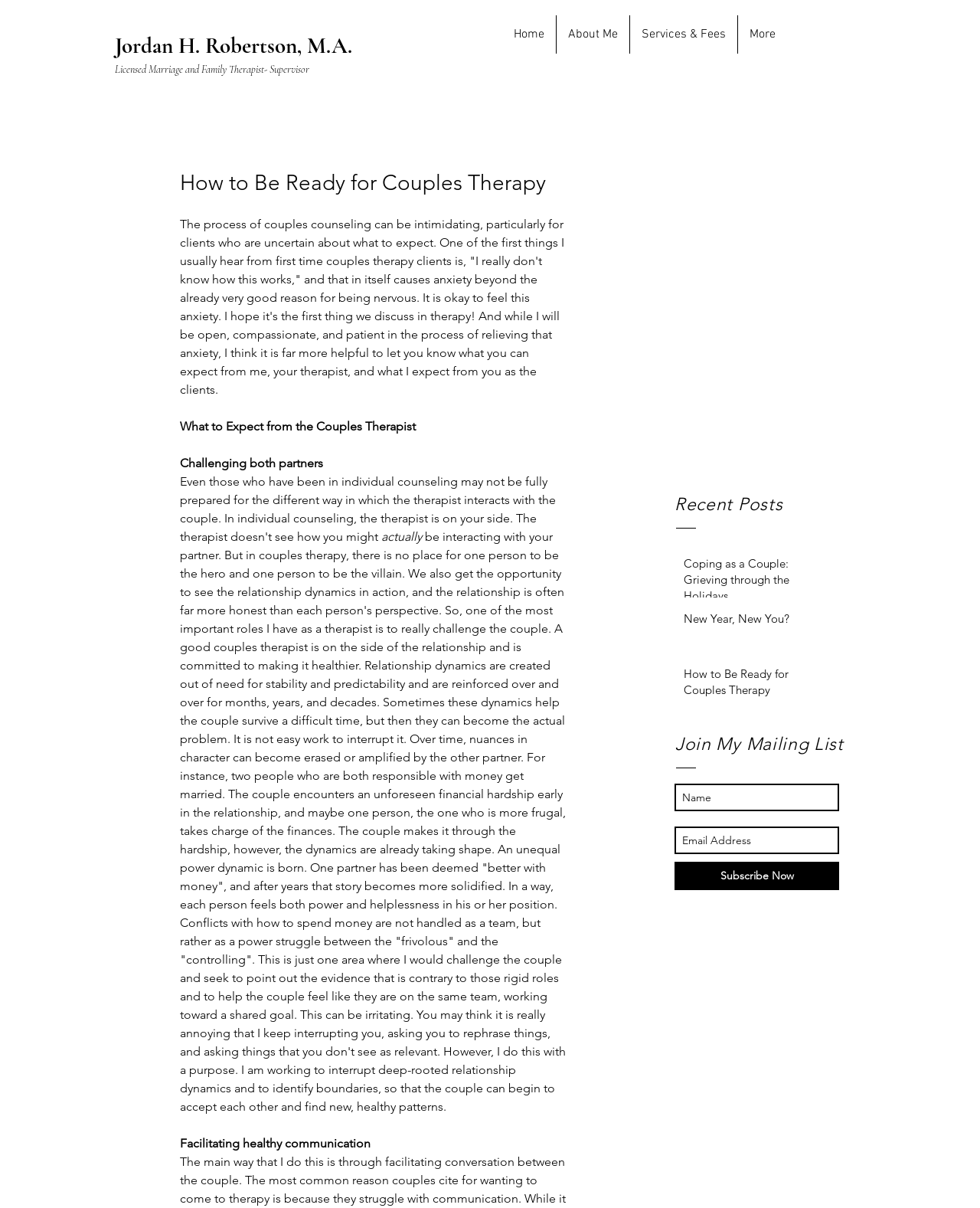Describe every aspect of the webpage comprehensively.

This webpage appears to be a blog or article page from a therapist's website. At the top, there is a heading with the therapist's name, "Jordan H. Robertson, M.A.", and a link to their profile. Below this, there is a navigation menu with links to other pages on the site, including "Home", "About Me", and "Services & Fees".

On the left side of the page, there is a section with a heading "Recent Posts" and a list of three article links, including "Coping as a Couple: Grieving through the Holidays", "New Year, New You?", and "How to Be Ready for Couples Therapy". Each link has a brief description or title.

The main content of the page is an article titled "How to Be Ready for Couples Therapy". The article begins with a paragraph discussing the anxiety that clients may feel when starting couples therapy, and how the therapist aims to relieve this anxiety. The article then goes on to explain what clients can expect from the therapist and the therapy process.

The article is divided into sections, with headings such as "What to Expect from the Couples Therapist" and "Facilitating healthy communication". The text is written in a conversational tone and includes personal anecdotes and examples from the therapist's experience.

On the right side of the page, there is a section with a heading "Join My Mailing List" and a form to subscribe to the therapist's newsletter. There is also a slideshow or image section, but it does not appear to contain any images.

Overall, the webpage has a clean and simple design, with a focus on the article content and minimal distractions. The therapist's tone is warm and inviting, and the language is accessible and easy to understand.